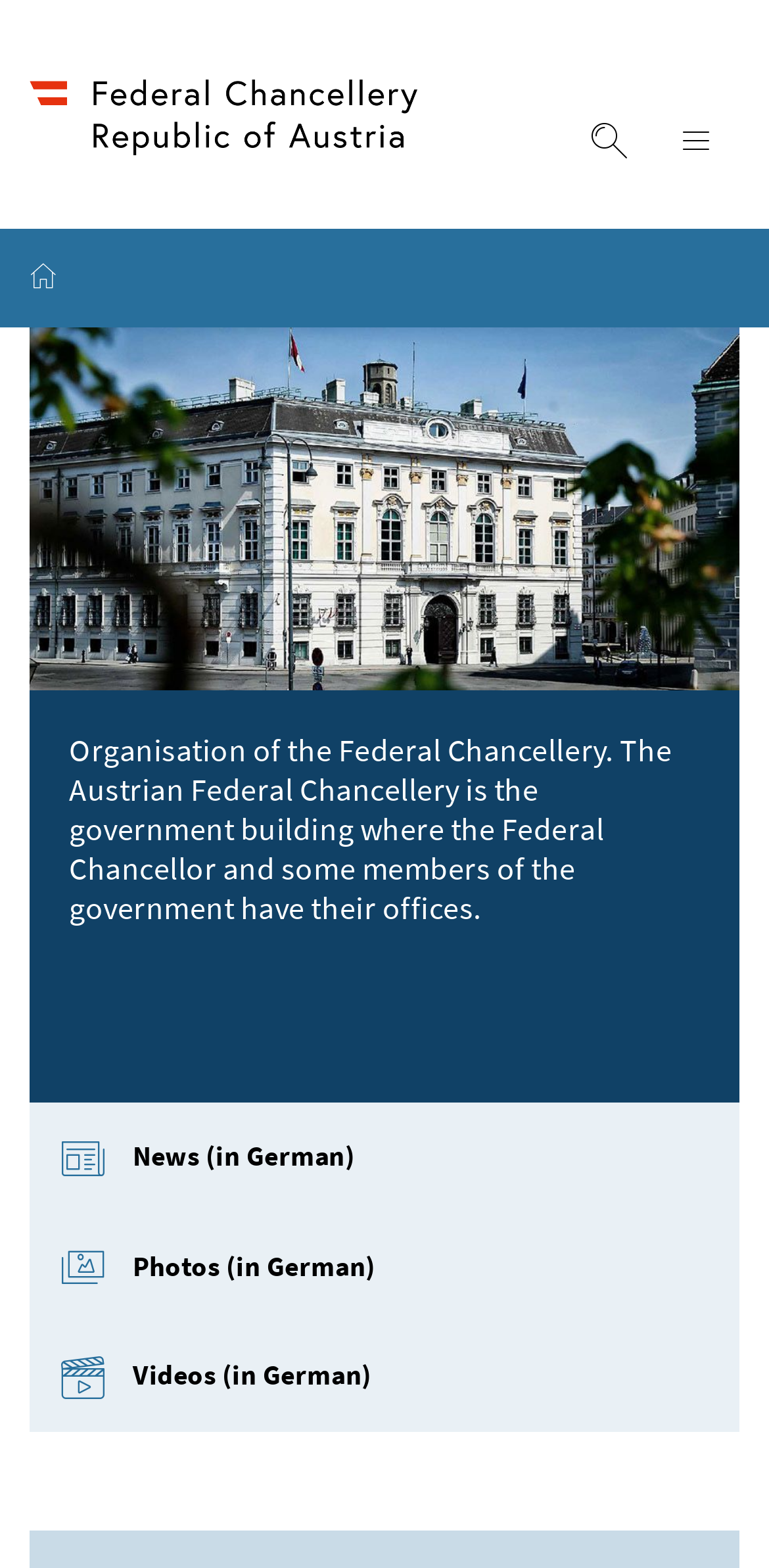From the given element description: "parent_node: display search", find the bounding box for the UI element. Provide the coordinates as four float numbers between 0 and 1, in the order [left, top, right, bottom].

[0.008, 0.031, 0.574, 0.114]